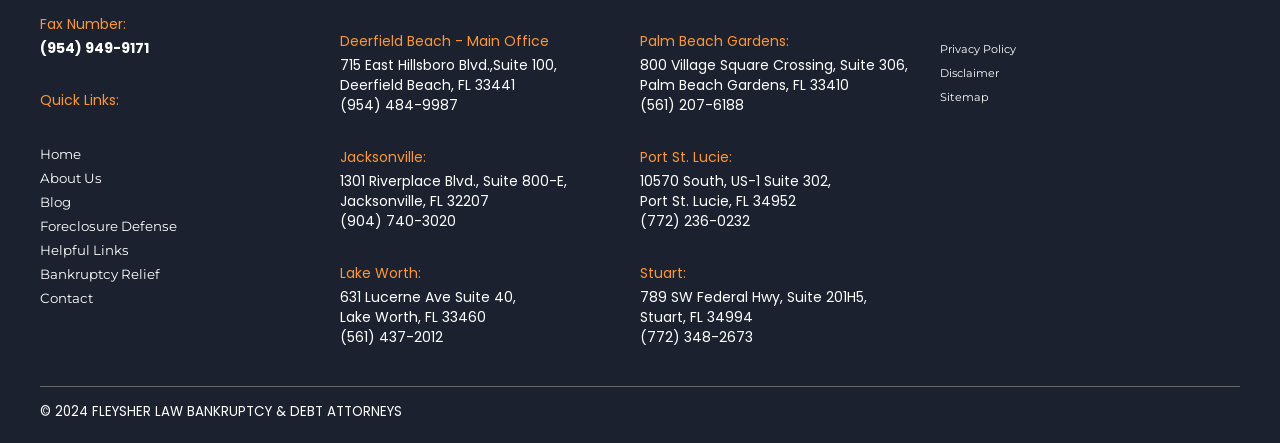For the given element description Contact, determine the bounding box coordinates of the UI element. The coordinates should follow the format (top-left x, top-left y, bottom-right x, bottom-right y) and be within the range of 0 to 1.

[0.031, 0.651, 0.138, 0.705]